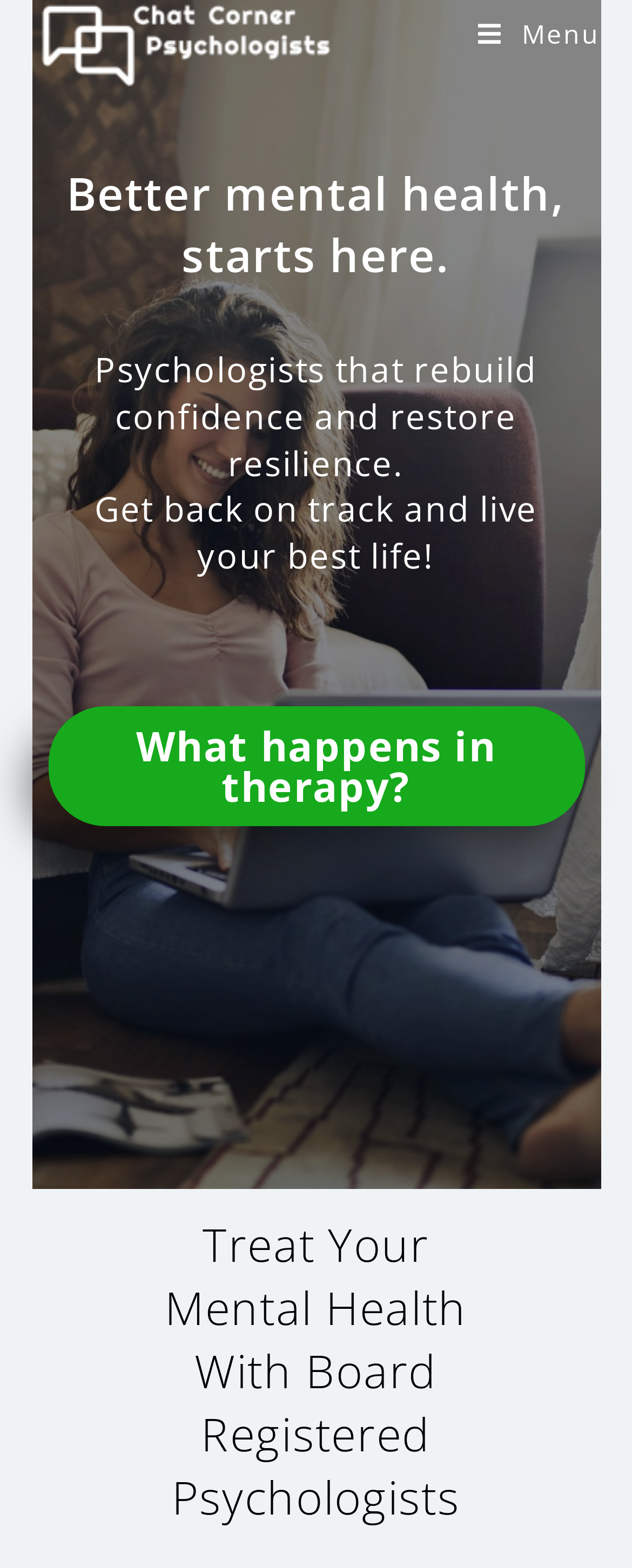Mark the bounding box of the element that matches the following description: "alt="Chat Corner Psychologists"".

[0.05, 0.017, 0.527, 0.036]